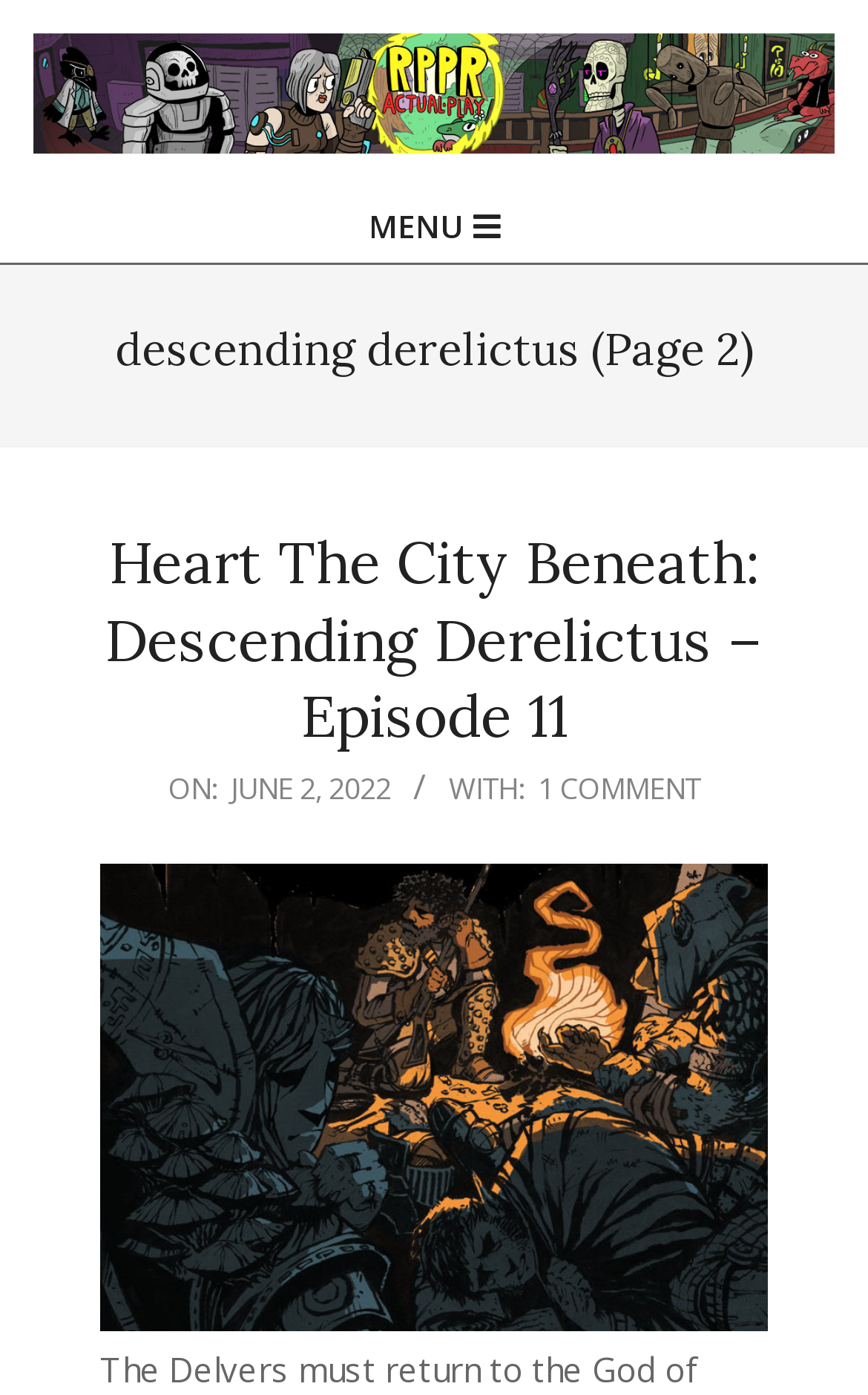What is the name of the city?
Using the image, give a concise answer in the form of a single word or short phrase.

The City Beneath